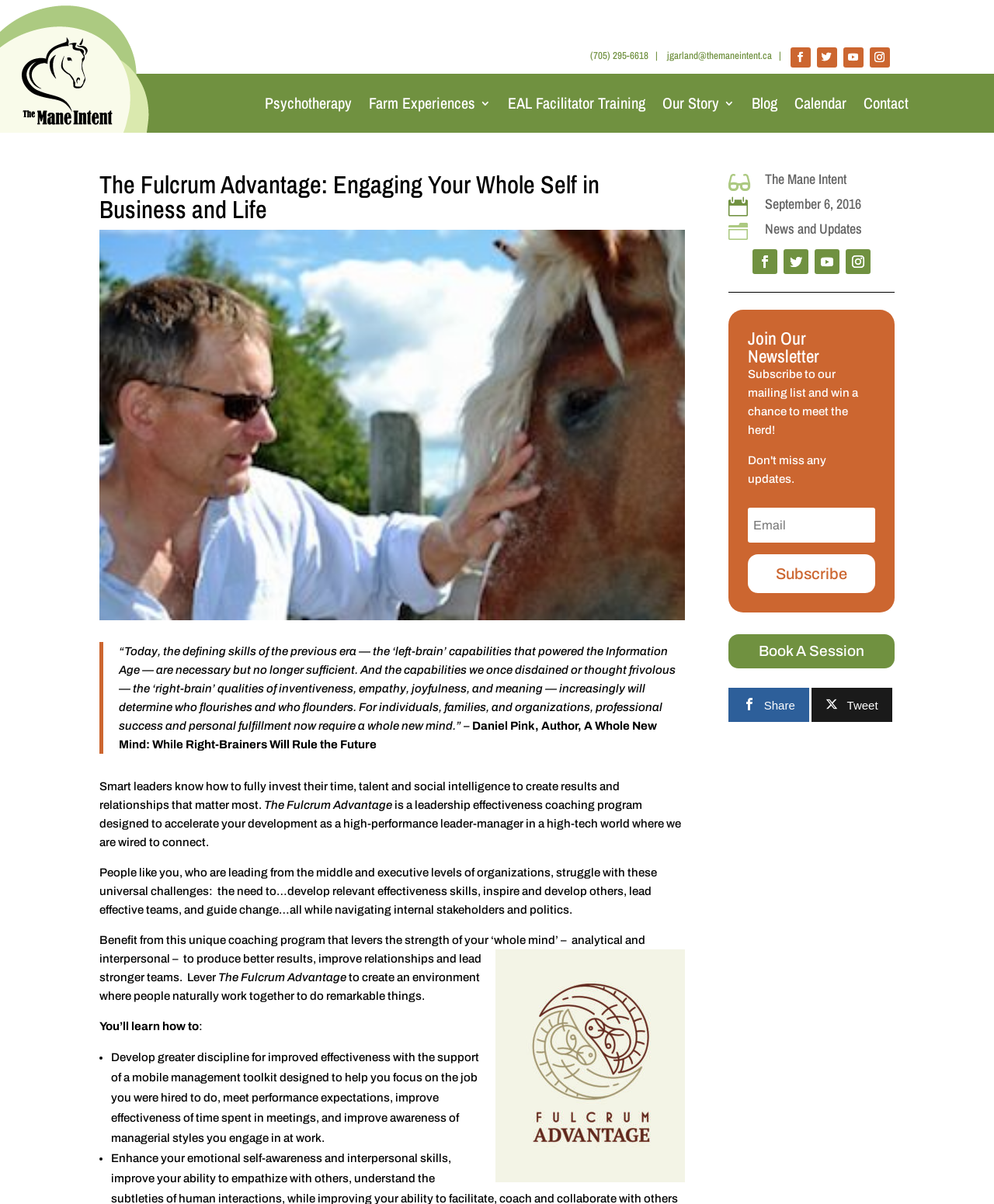Please answer the following question using a single word or phrase: 
What is the purpose of the 'Book A Session' button?

To book a session